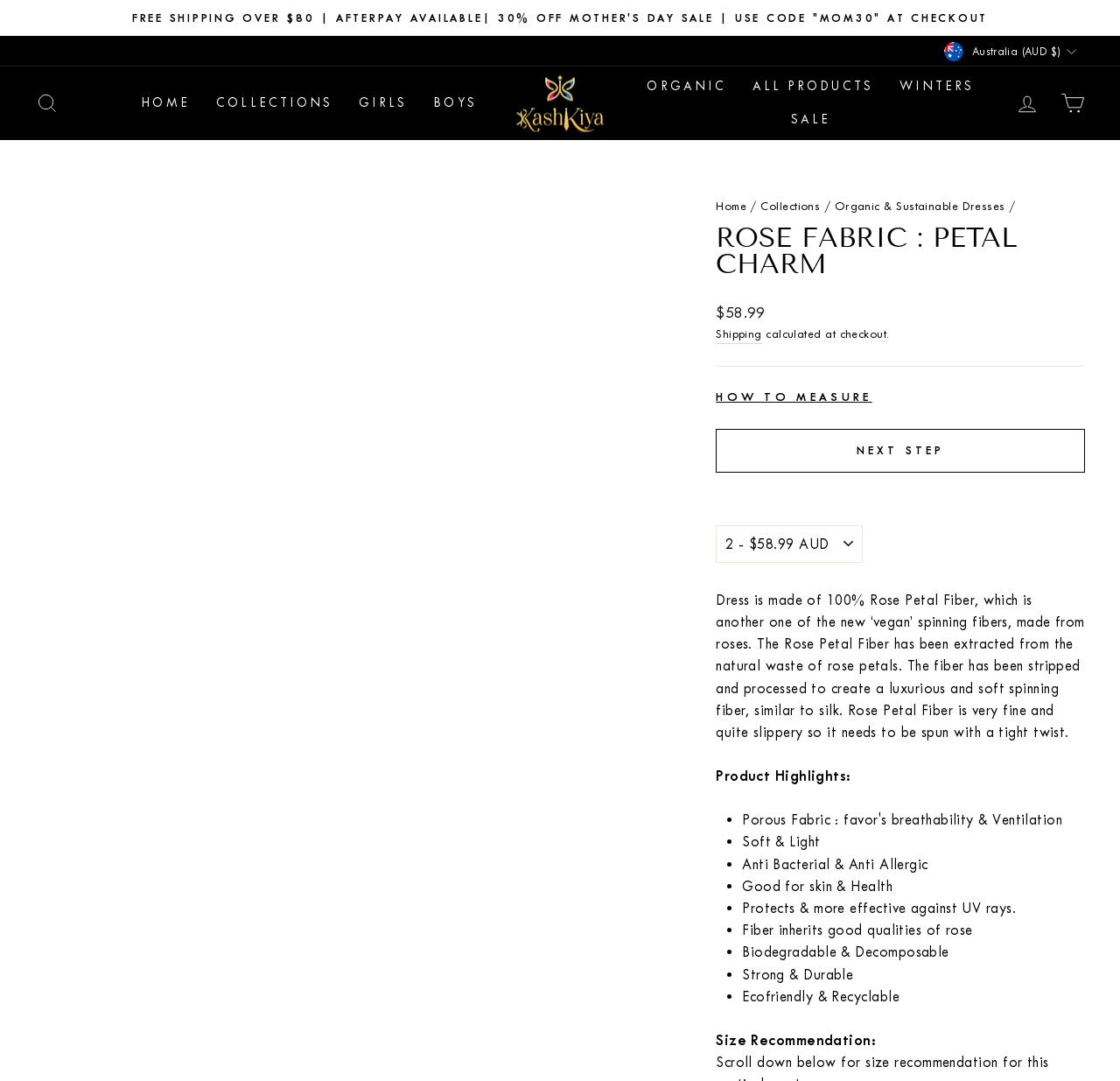Please find and generate the text of the main header of the webpage.

ROSE FABRIC : PETAL CHARM